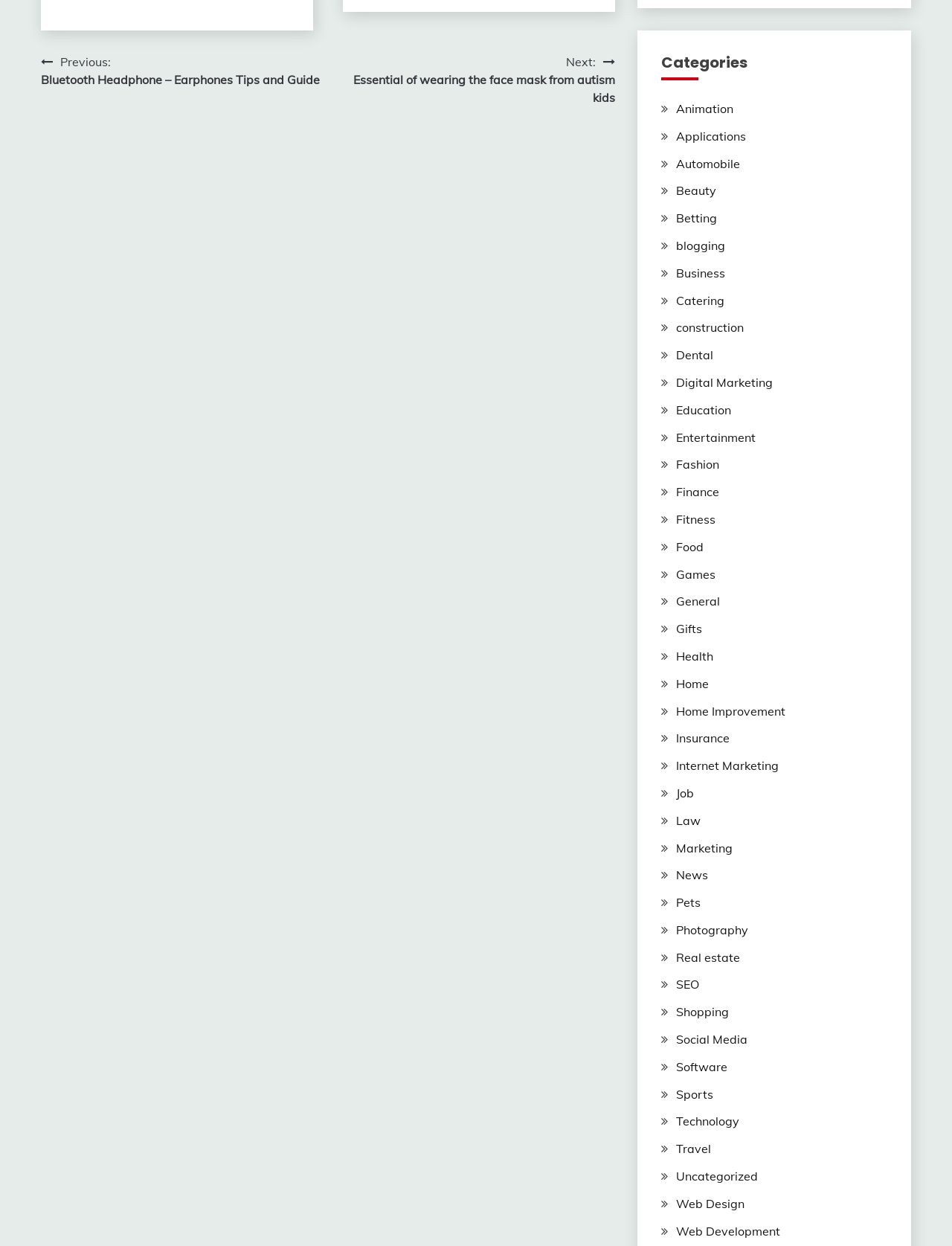Identify the bounding box coordinates of the section that should be clicked to achieve the task described: "Go to the 'Digital Marketing' page".

[0.71, 0.301, 0.811, 0.313]